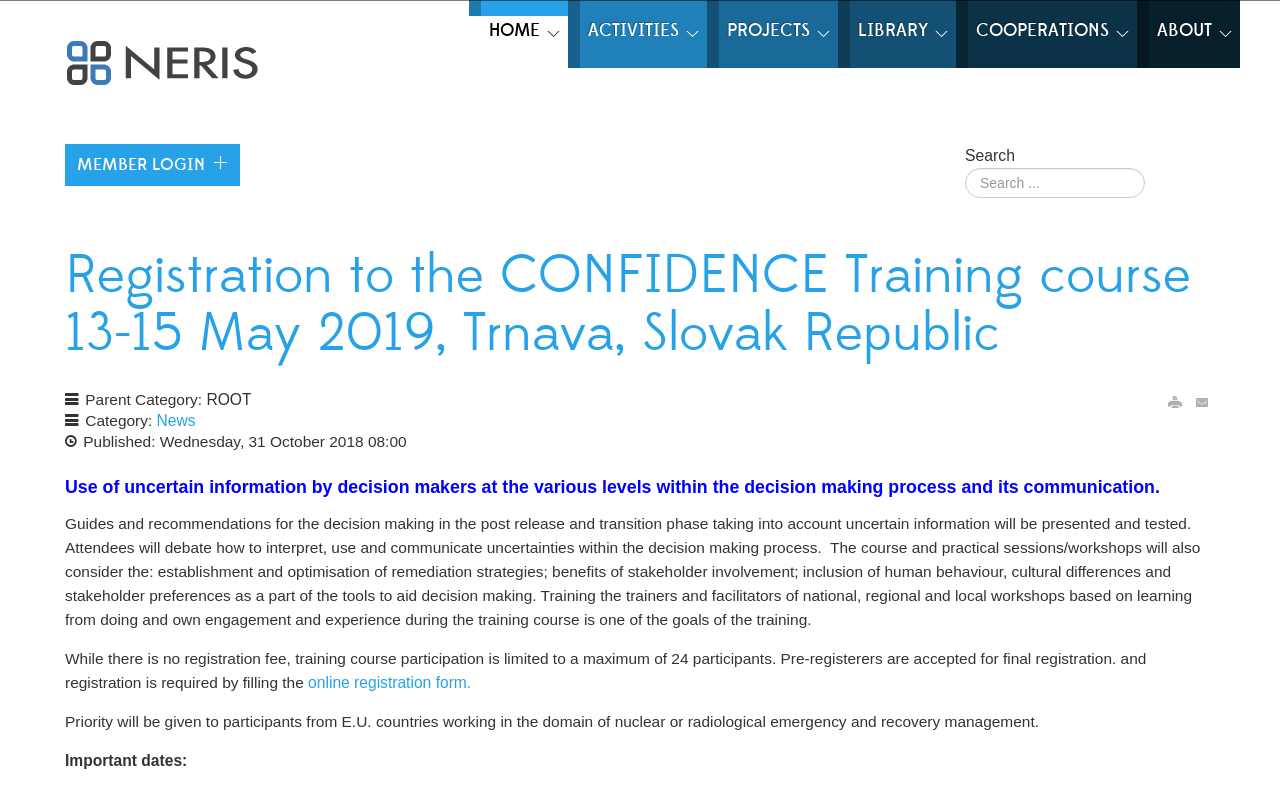Pinpoint the bounding box coordinates of the area that must be clicked to complete this instruction: "go to home page".

None